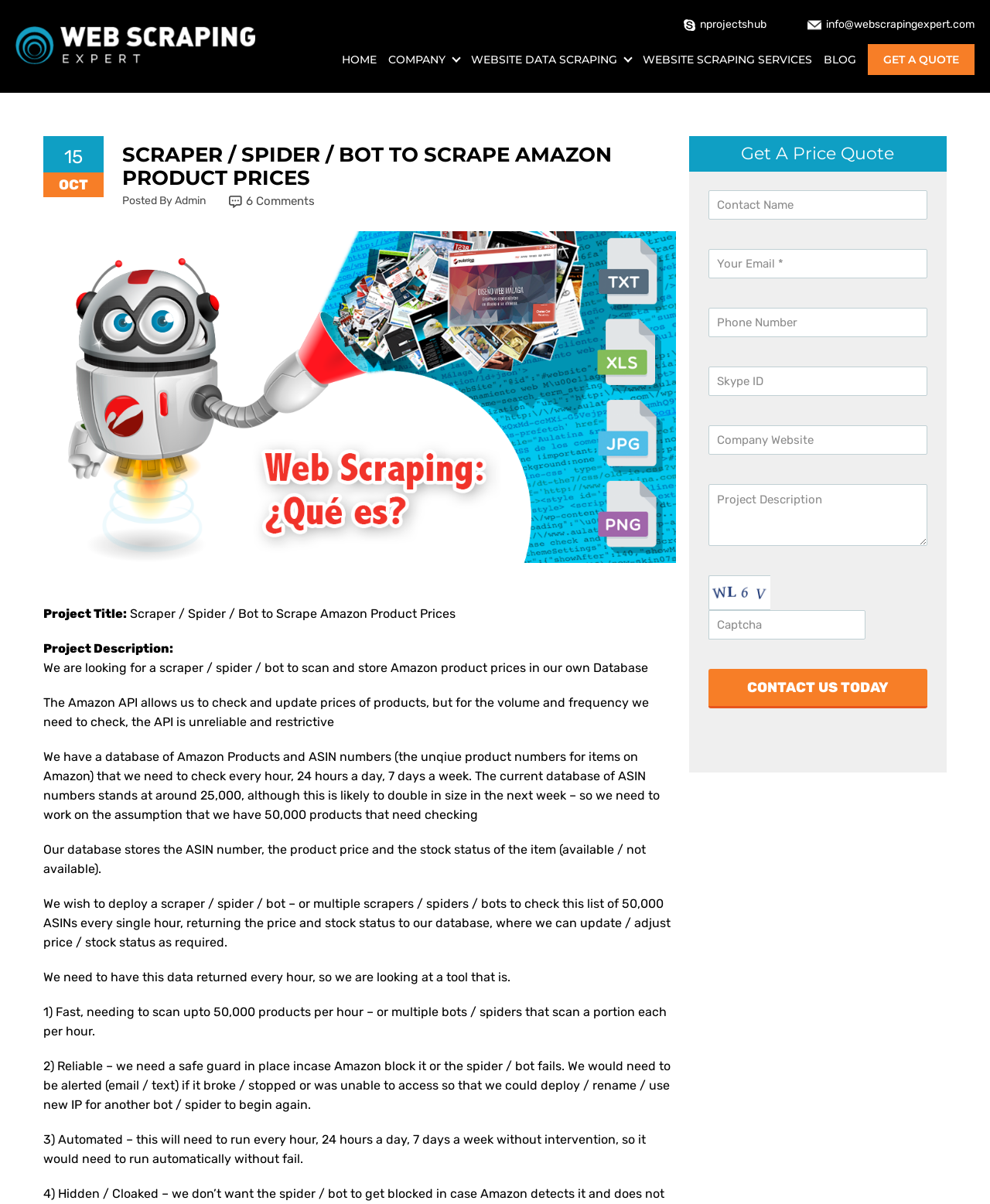Determine the coordinates of the bounding box that should be clicked to complete the instruction: "Click on the 'GET A QUOTE' link". The coordinates should be represented by four float numbers between 0 and 1: [left, top, right, bottom].

[0.877, 0.037, 0.984, 0.062]